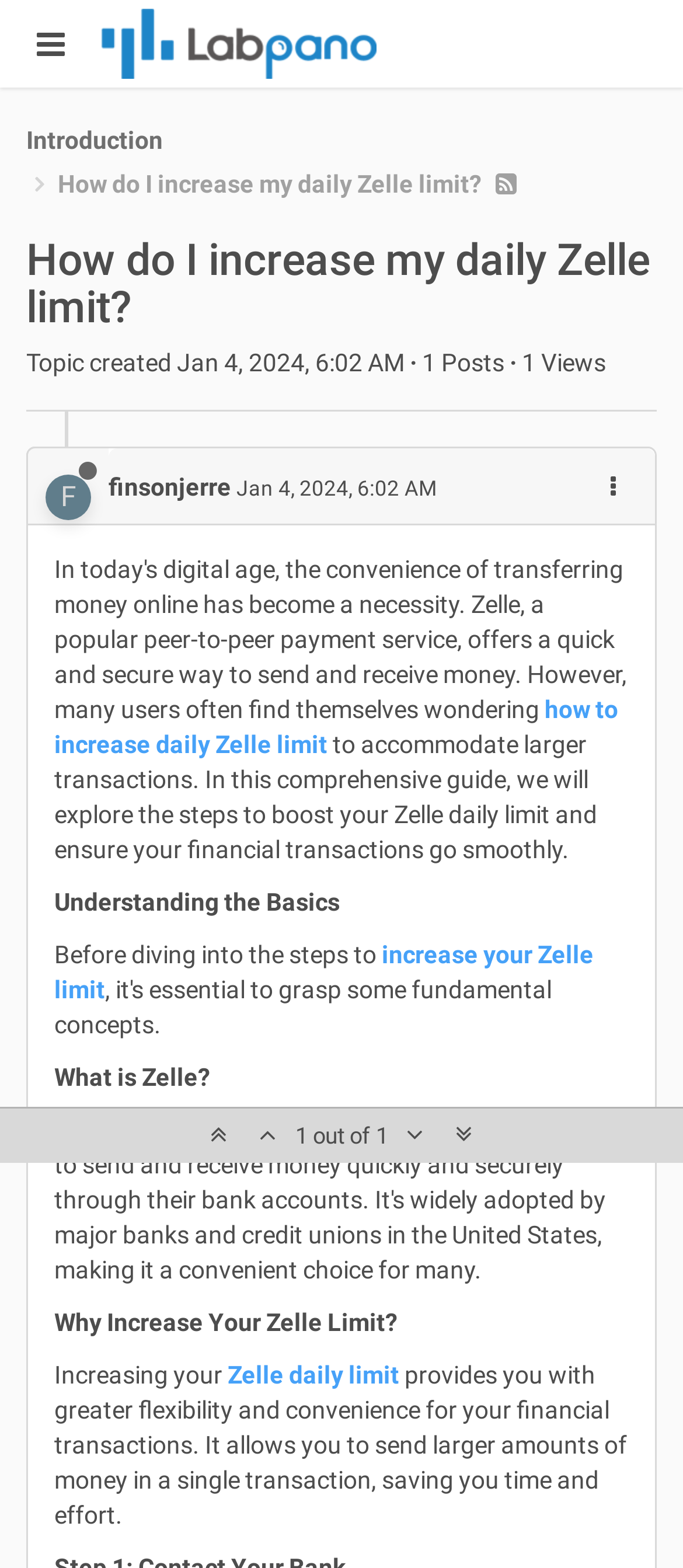What is the purpose of increasing the Zelle limit?
Provide a detailed and extensive answer to the question.

According to the webpage content, increasing the Zelle limit provides users with greater flexibility and convenience for their financial transactions, allowing them to send larger amounts of money in a single transaction and saving them time and effort.